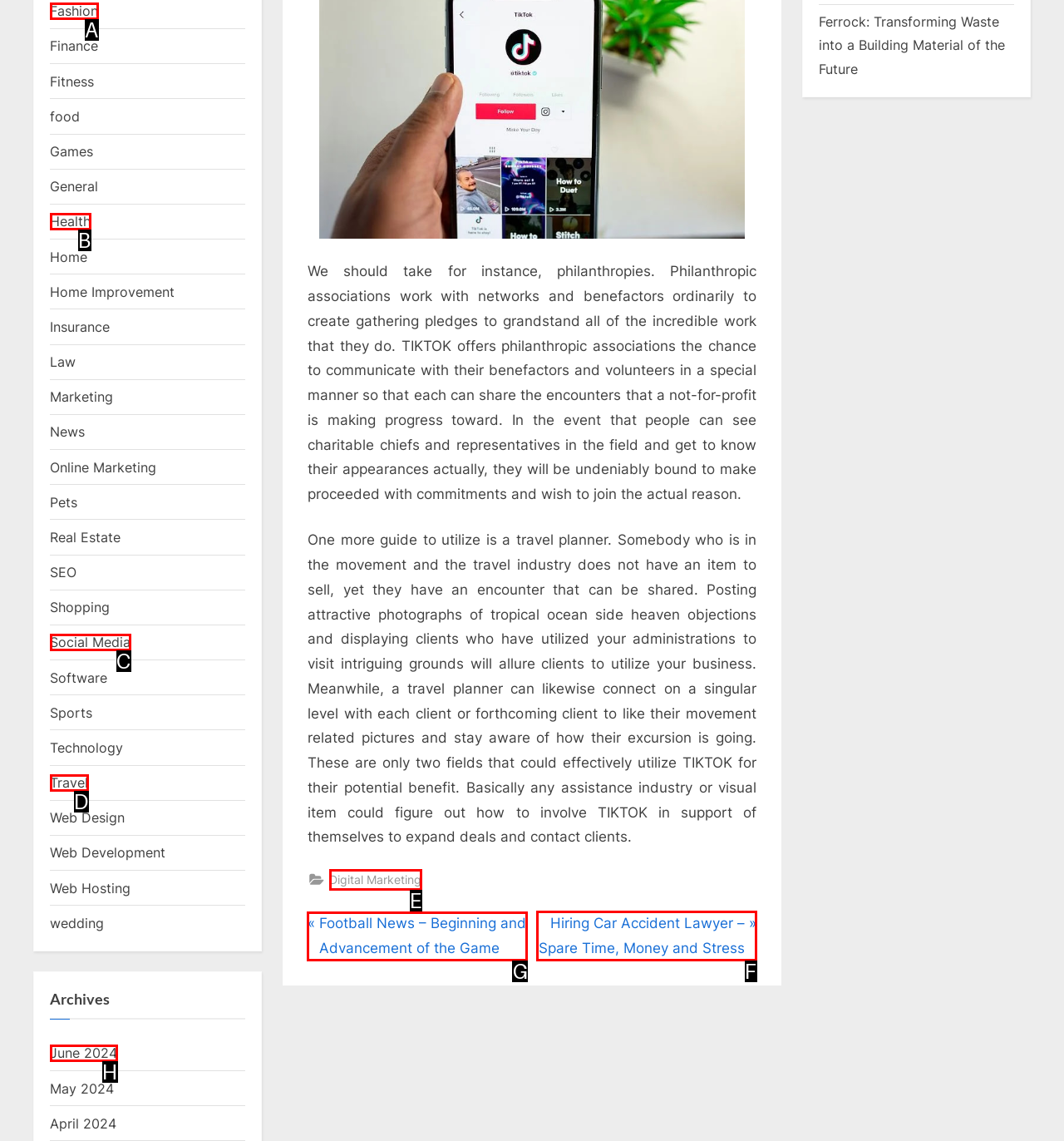Identify the letter of the UI element you need to select to accomplish the task: Visit the 'My Pluralsight Courses' page.
Respond with the option's letter from the given choices directly.

None